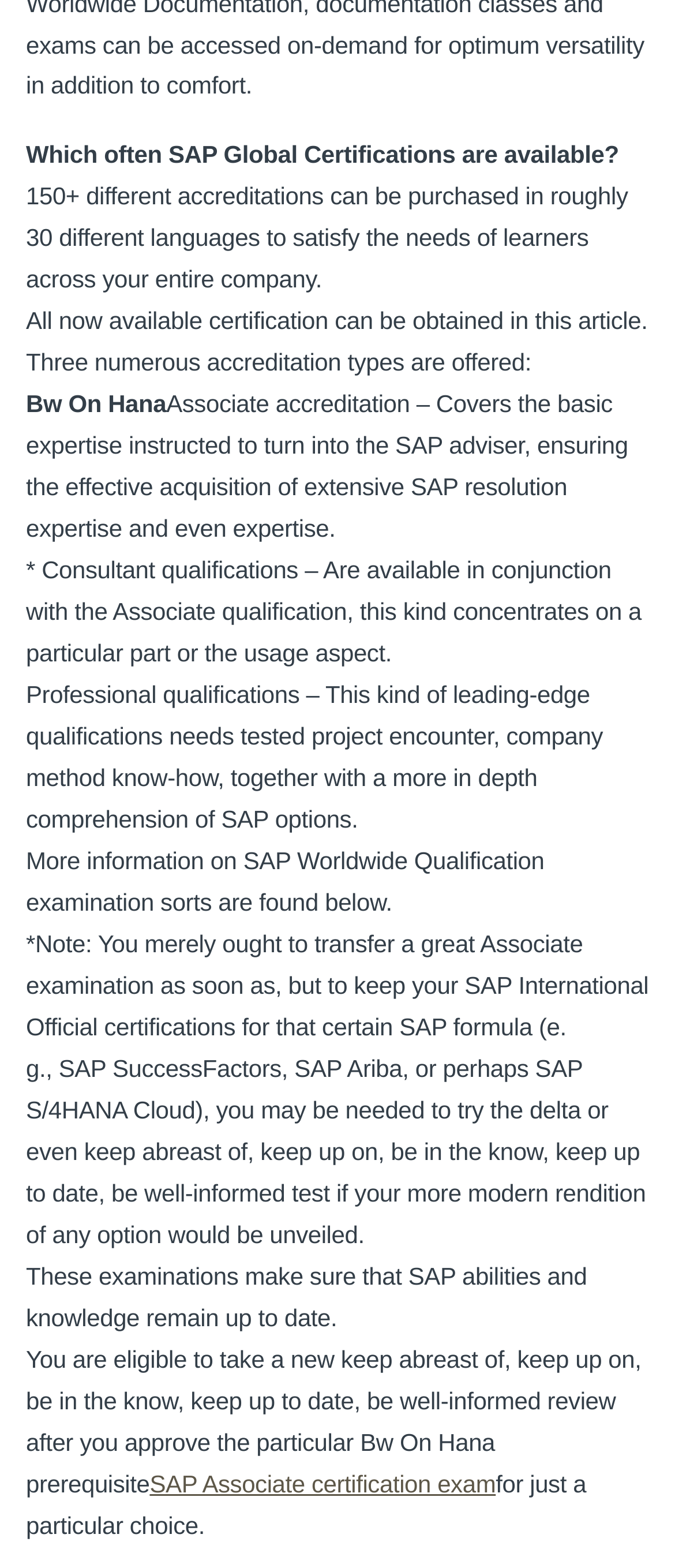Calculate the bounding box coordinates for the UI element based on the following description: "SAP Associate certification exam". Ensure the coordinates are four float numbers between 0 and 1, i.e., [left, top, right, bottom].

[0.222, 0.937, 0.734, 0.955]